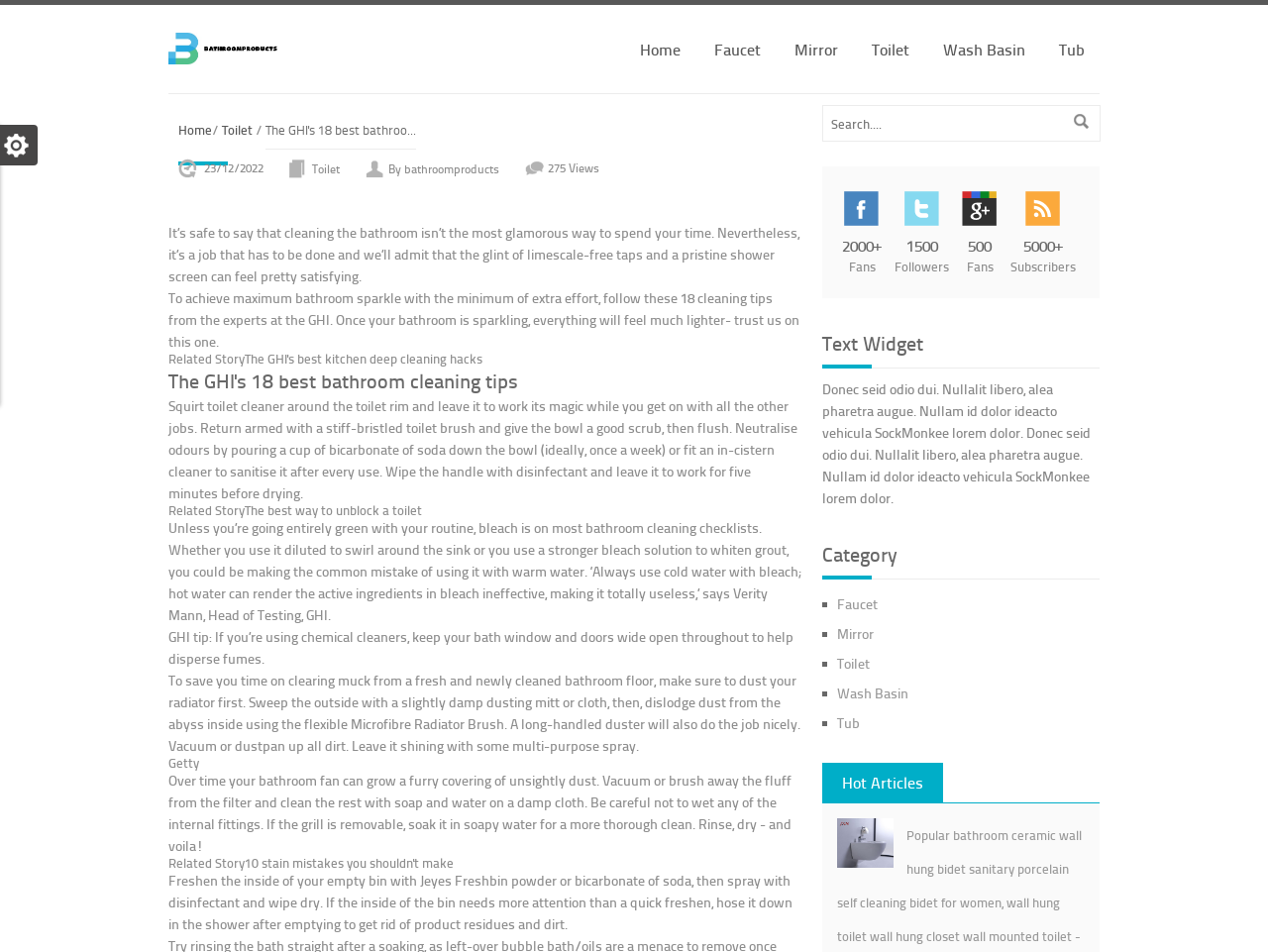What is the topic of the article?
Based on the screenshot, answer the question with a single word or phrase.

Bathroom cleaning